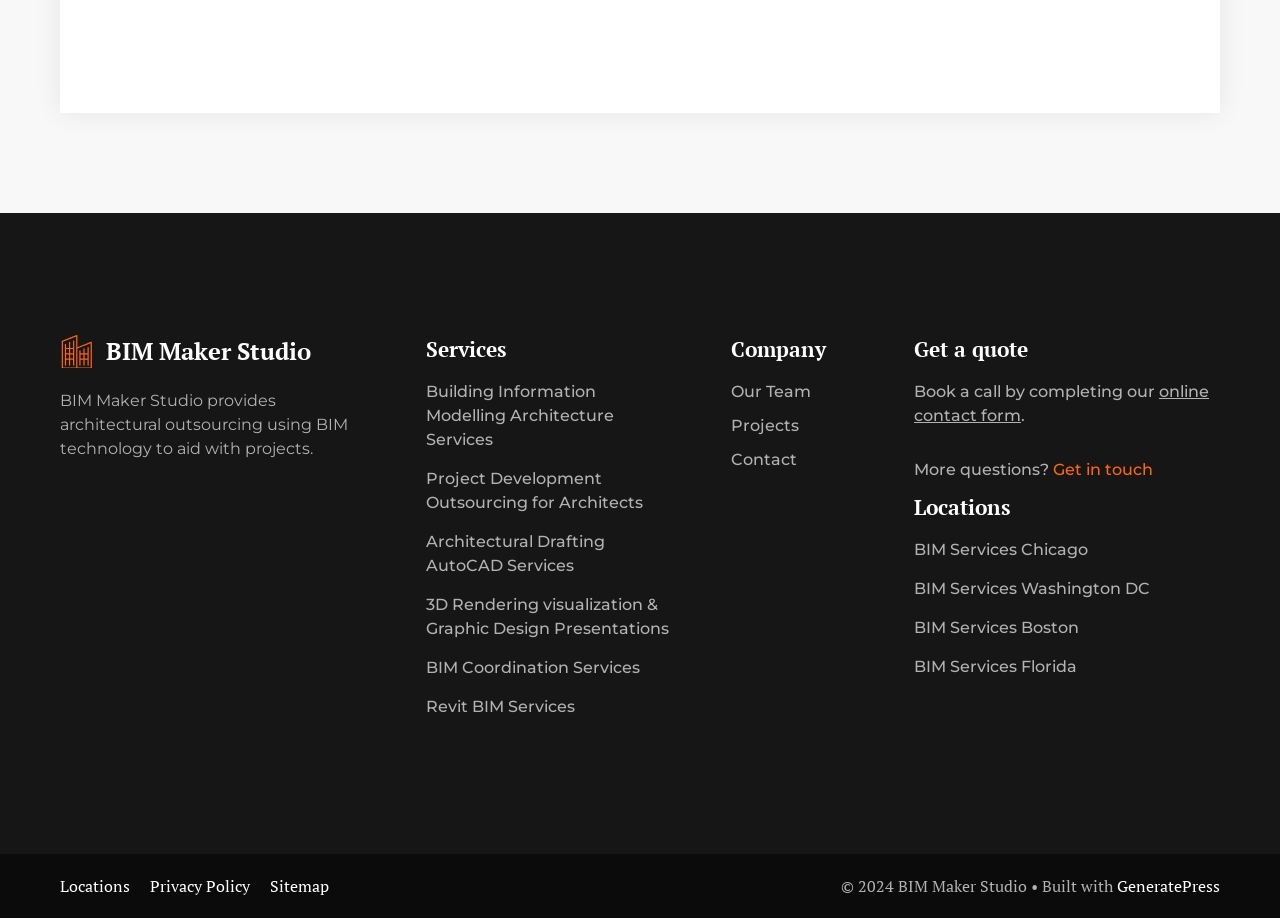Where are BIM Maker Studio's locations?
Your answer should be a single word or phrase derived from the screenshot.

Chicago, Washington DC, Boston, Florida